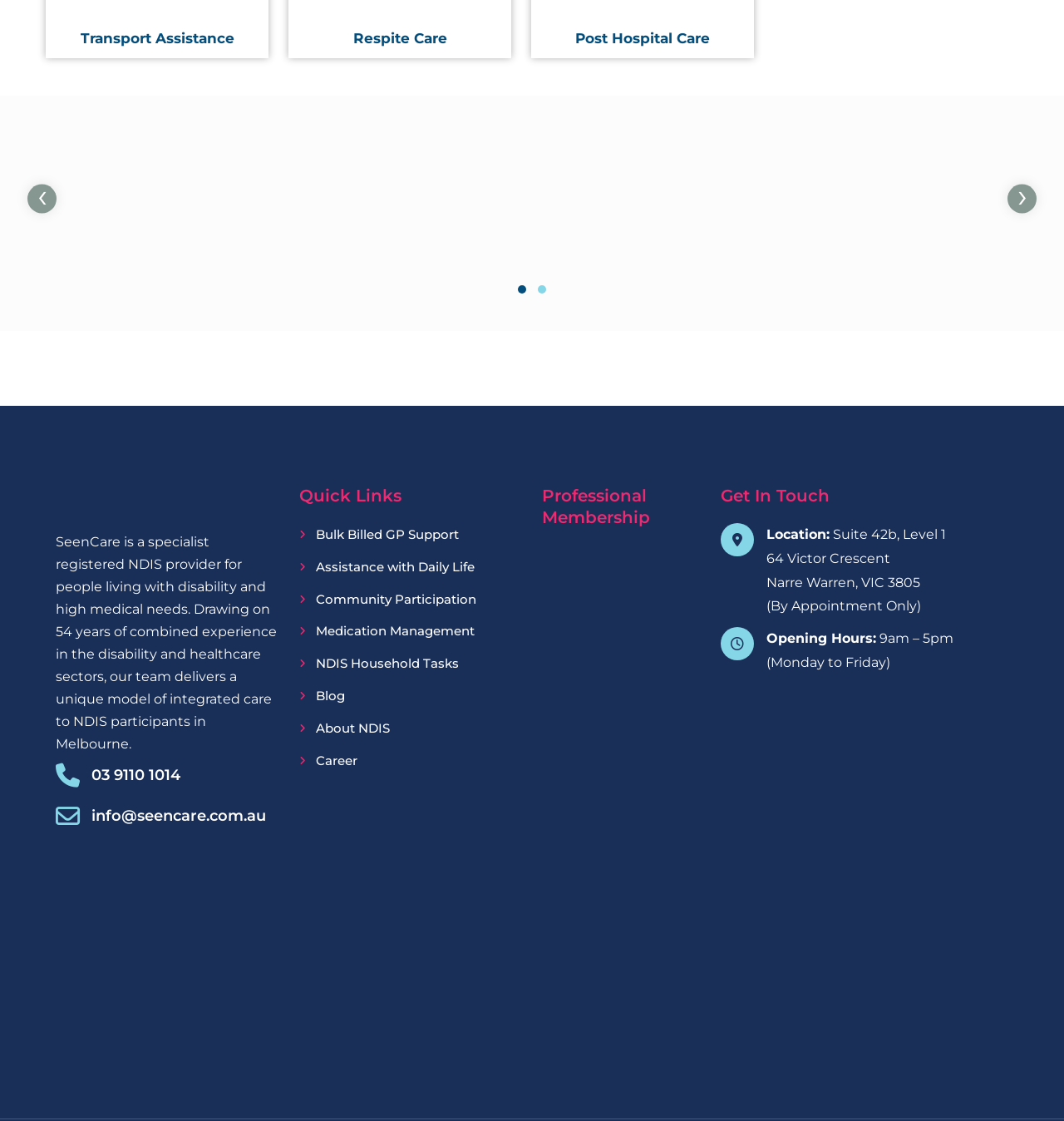Give a concise answer of one word or phrase to the question: 
What services does SeenCare offer?

Integrated care